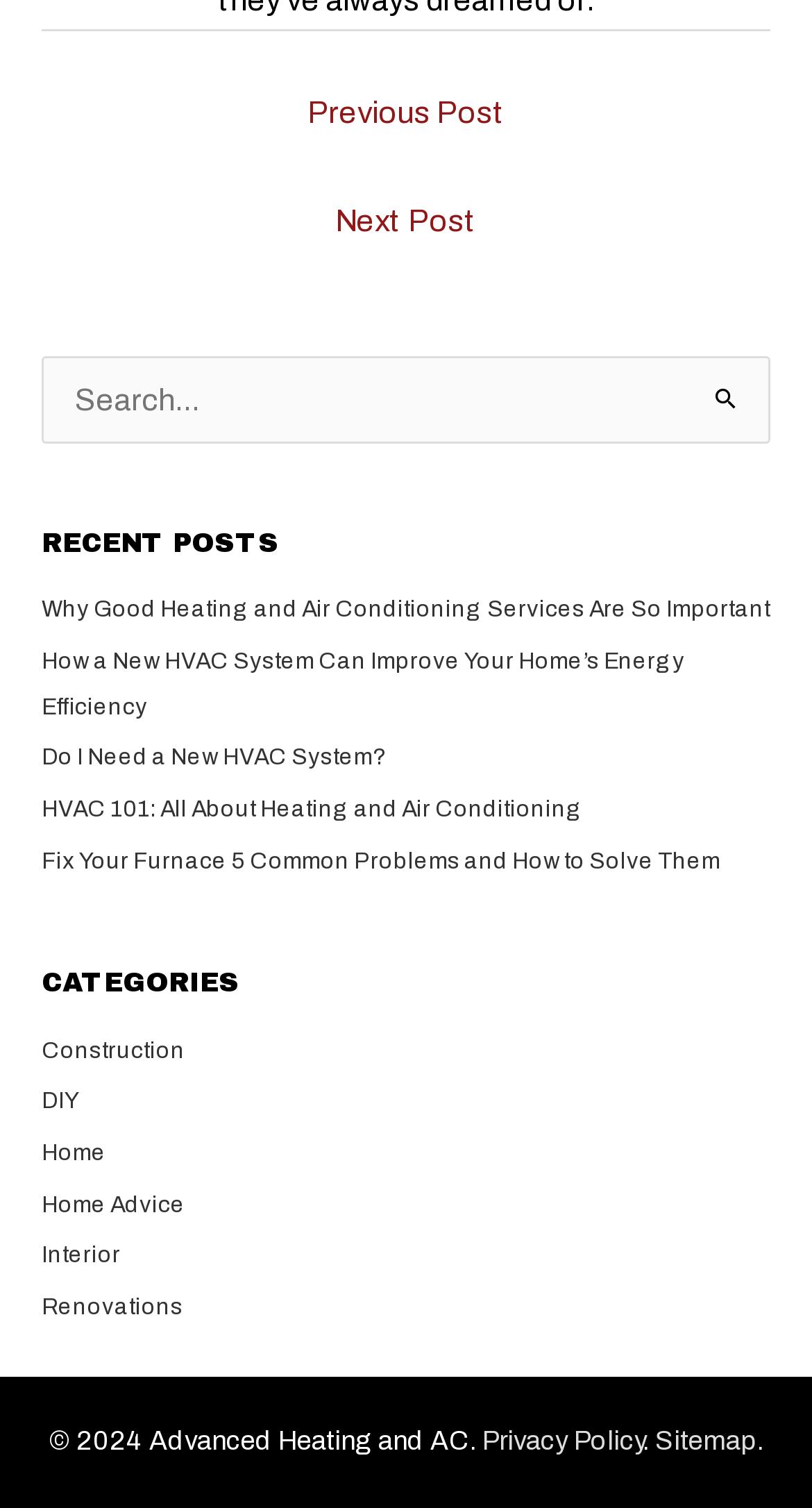Identify the bounding box of the UI element described as follows: "Renovations". Provide the coordinates as four float numbers in the range of 0 to 1 [left, top, right, bottom].

[0.051, 0.857, 0.226, 0.874]